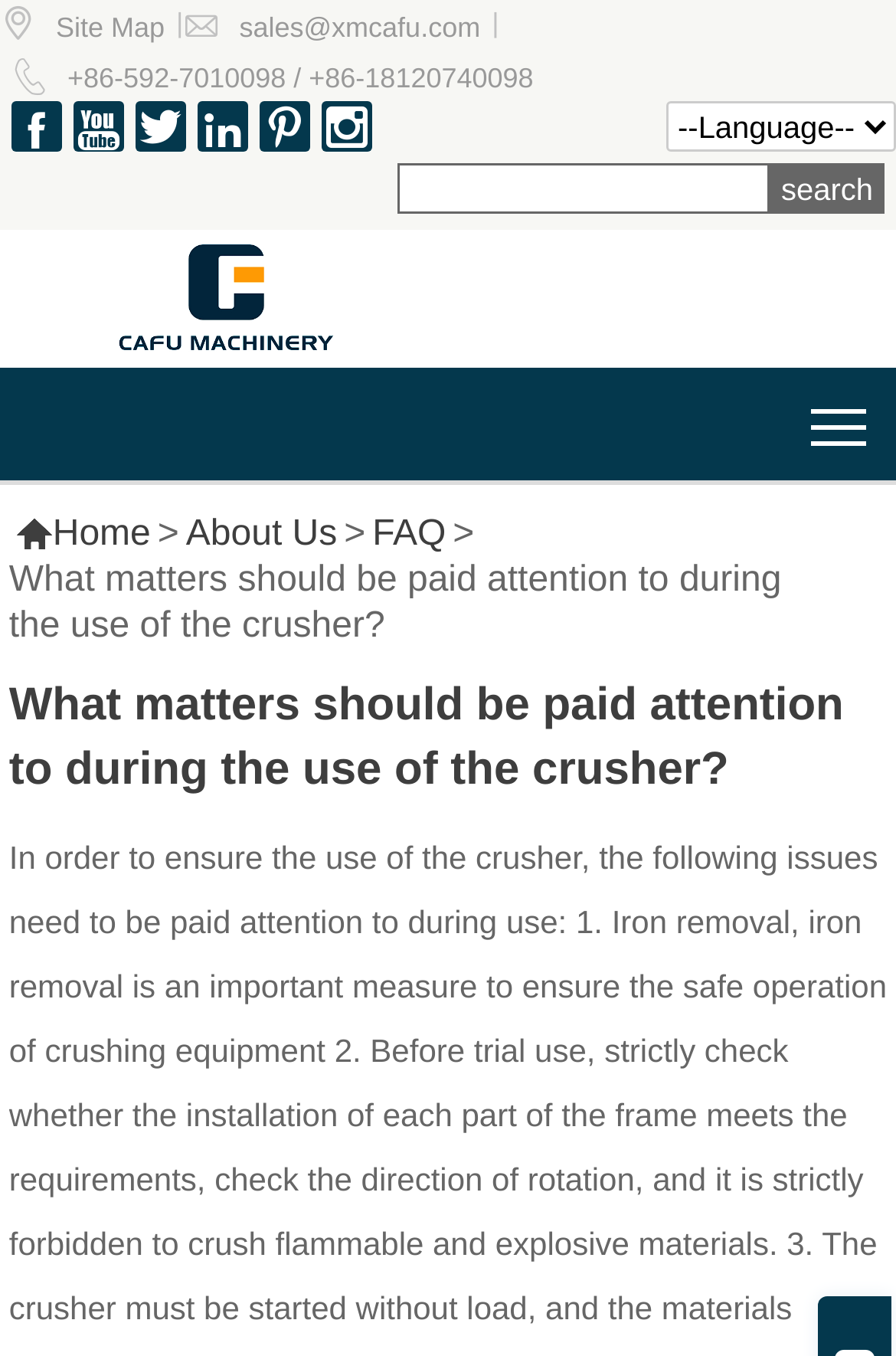What type of equipment does the company sell?
Look at the image and provide a detailed response to the question.

The company's product can be inferred from the meta description which mentions 'Sales Bulk Material Conveying Equipment Factory', suggesting that the company sells bulk material conveying equipment.